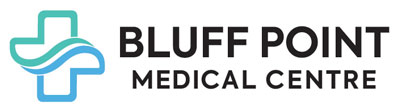What font style is used for the centre's name?
Please use the visual content to give a single word or phrase answer.

Modern, bold